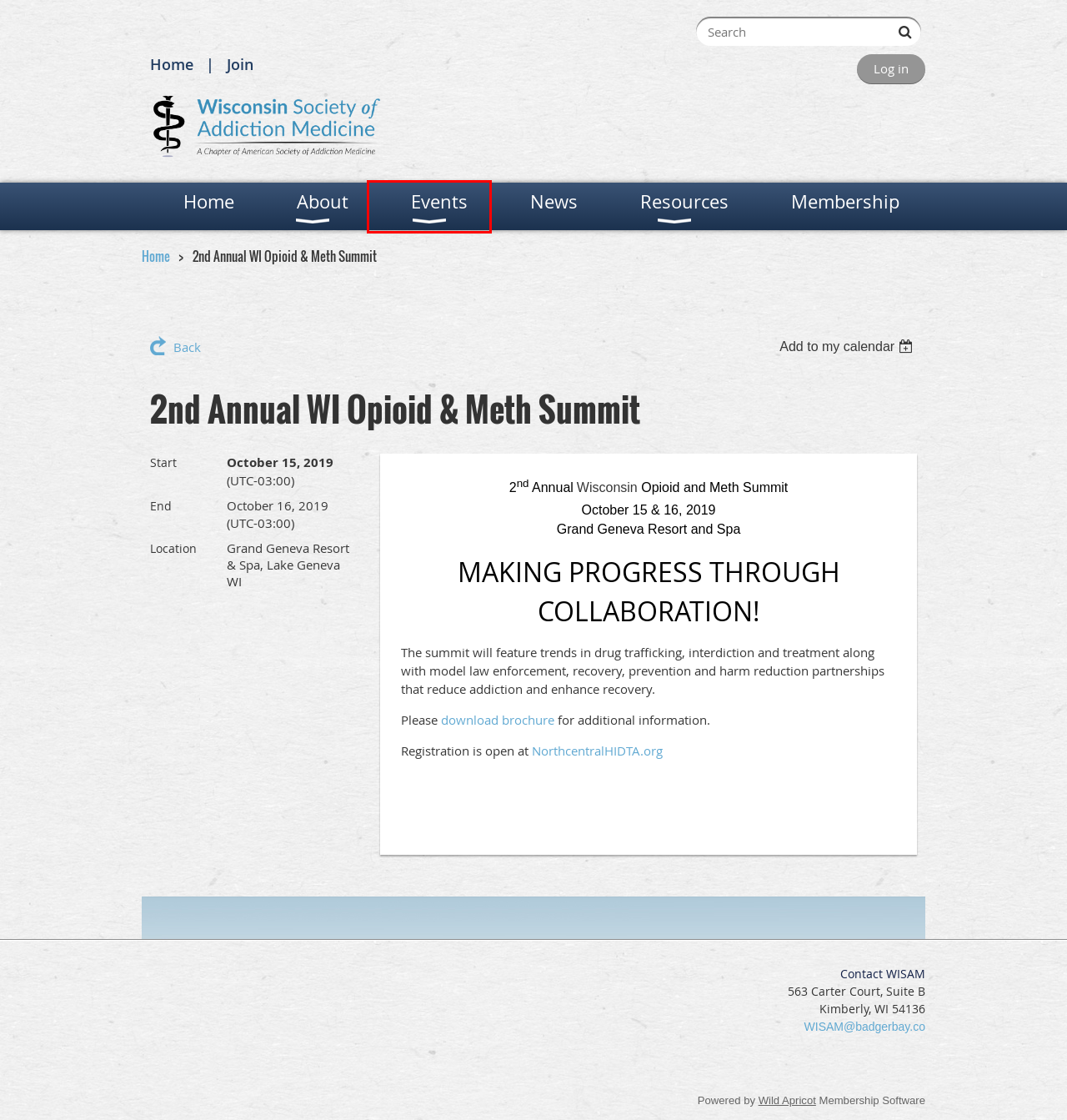You have a screenshot showing a webpage with a red bounding box highlighting an element. Choose the webpage description that best fits the new webpage after clicking the highlighted element. The descriptions are:
A. Wisconsin Society of Addiction Medicine - Home
B. Wisconsin Society of Addiction Medicine - Authorization required
C. Wisconsin Society of Addiction Medicine - Membership
D. Wisconsin Society of Addiction Medicine - Resources
E. Wisconsin Society of Addiction Medicine - About
F. Wisconsin Society of Addiction Medicine - Events
G. WildApricot | #1 Membership Management Software Award (6 years in a row)
H. Wisconsin Society of Addiction Medicine - News

F